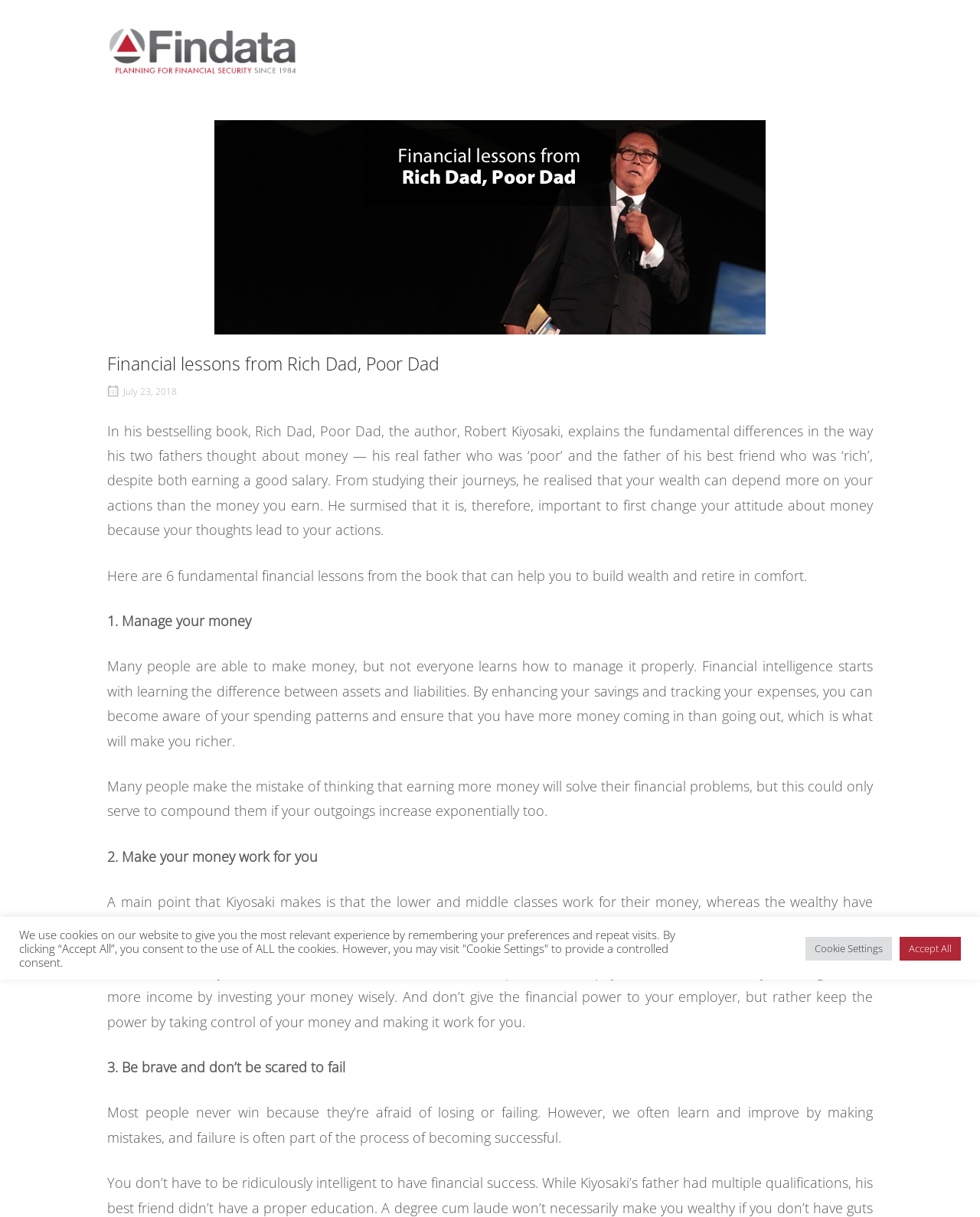Locate the bounding box coordinates of the UI element described by: "Blog". Provide the coordinates as four float numbers between 0 and 1, formatted as [left, top, right, bottom].

[0.784, 0.033, 0.827, 0.047]